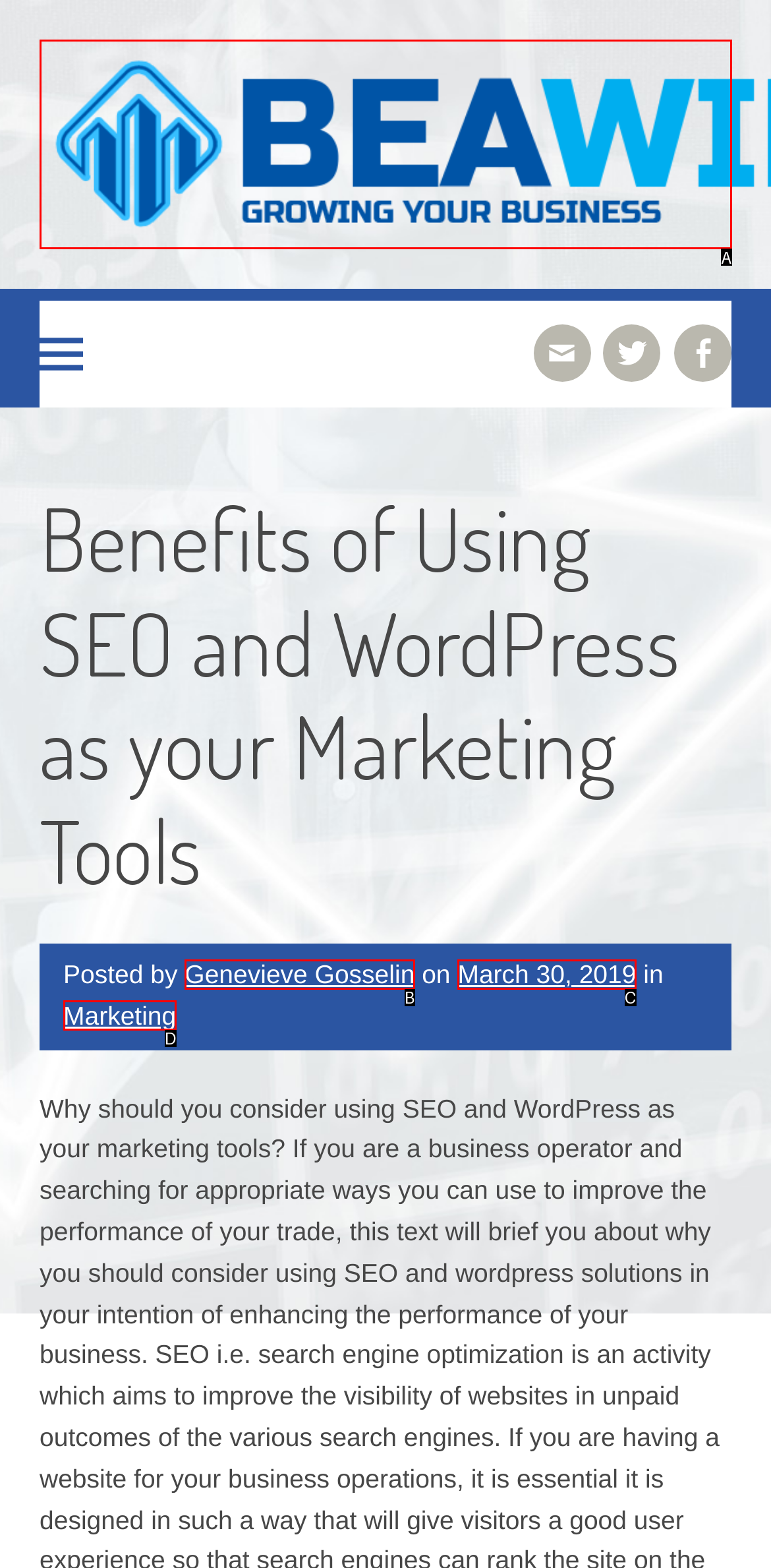Determine the HTML element that best aligns with the description: parent_node: Bea Wimp
Answer with the appropriate letter from the listed options.

A